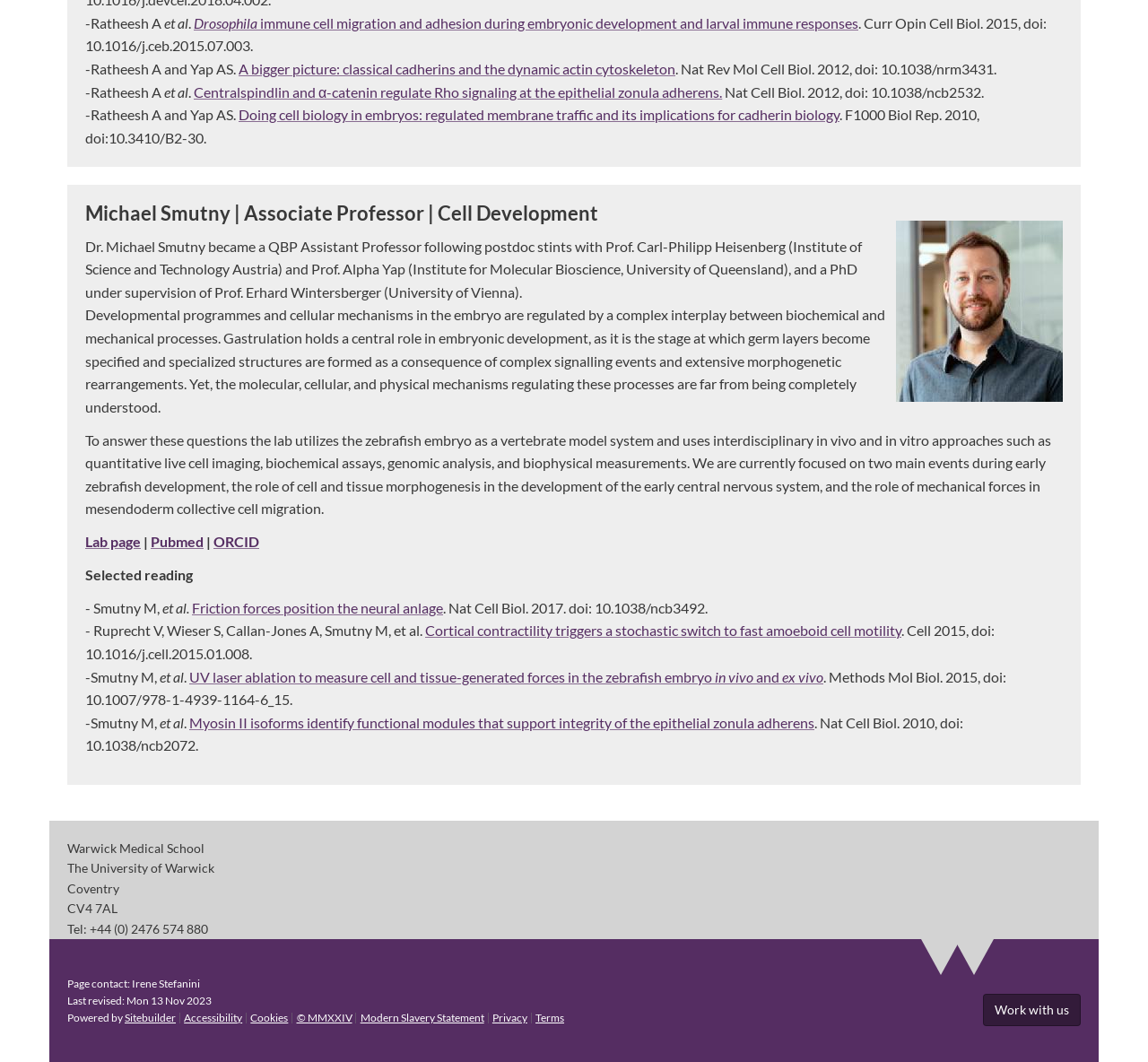What is the last revised date of the webpage?
Give a comprehensive and detailed explanation for the question.

The question asks for the last revised date of the webpage, which can be found in the text 'Last revised: Mon 13 Nov 2023' at the bottom of the webpage.